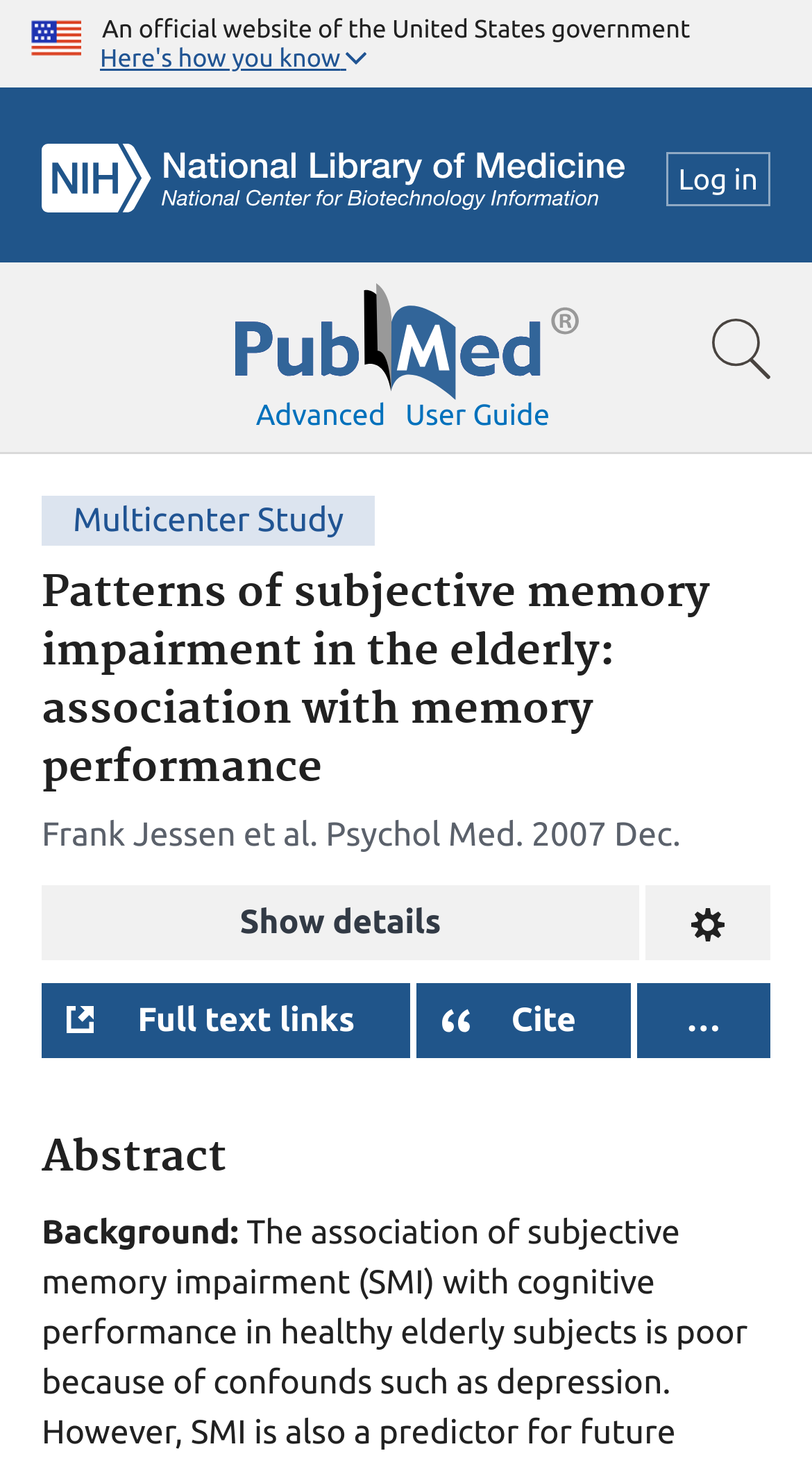Respond with a single word or phrase:
What is the section below the article title?

Abstract